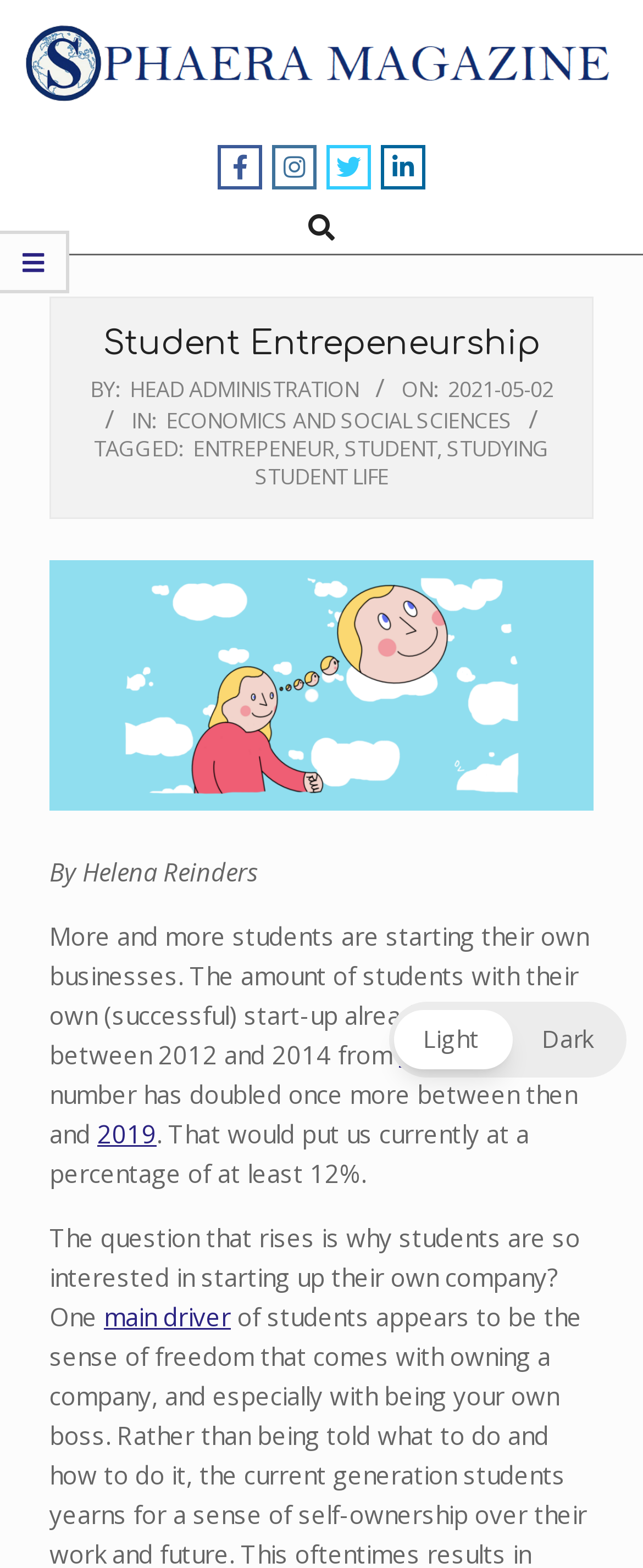What is the name of the magazine?
Please provide a full and detailed response to the question.

The name of the magazine can be found at the top of the webpage, where it is written in a large font and accompanied by an image with the same name.